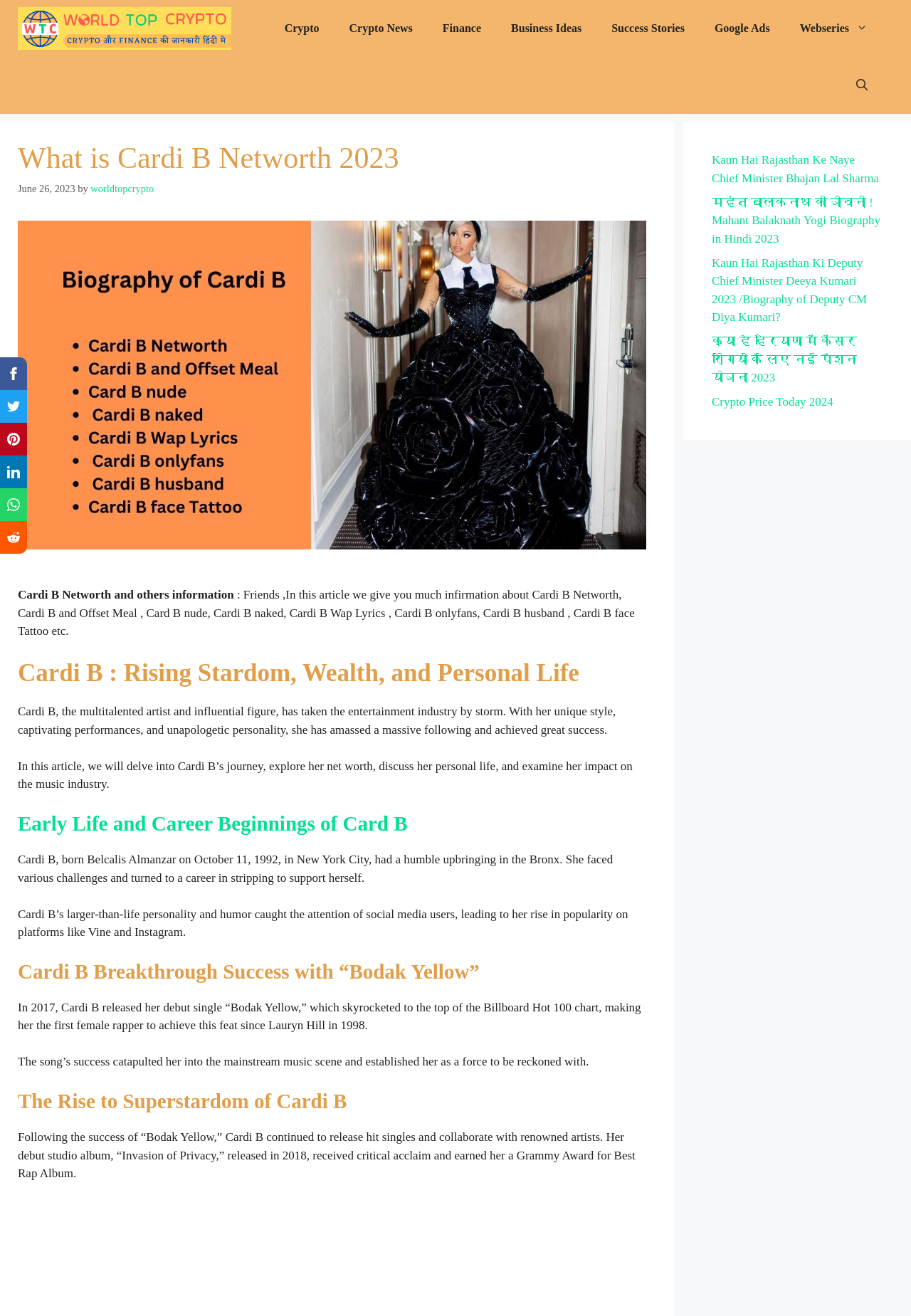Extract the bounding box coordinates of the UI element described: "Success Stories". Provide the coordinates in the format [left, top, right, bottom] with values ranging from 0 to 1.

[0.655, 0.0, 0.768, 0.043]